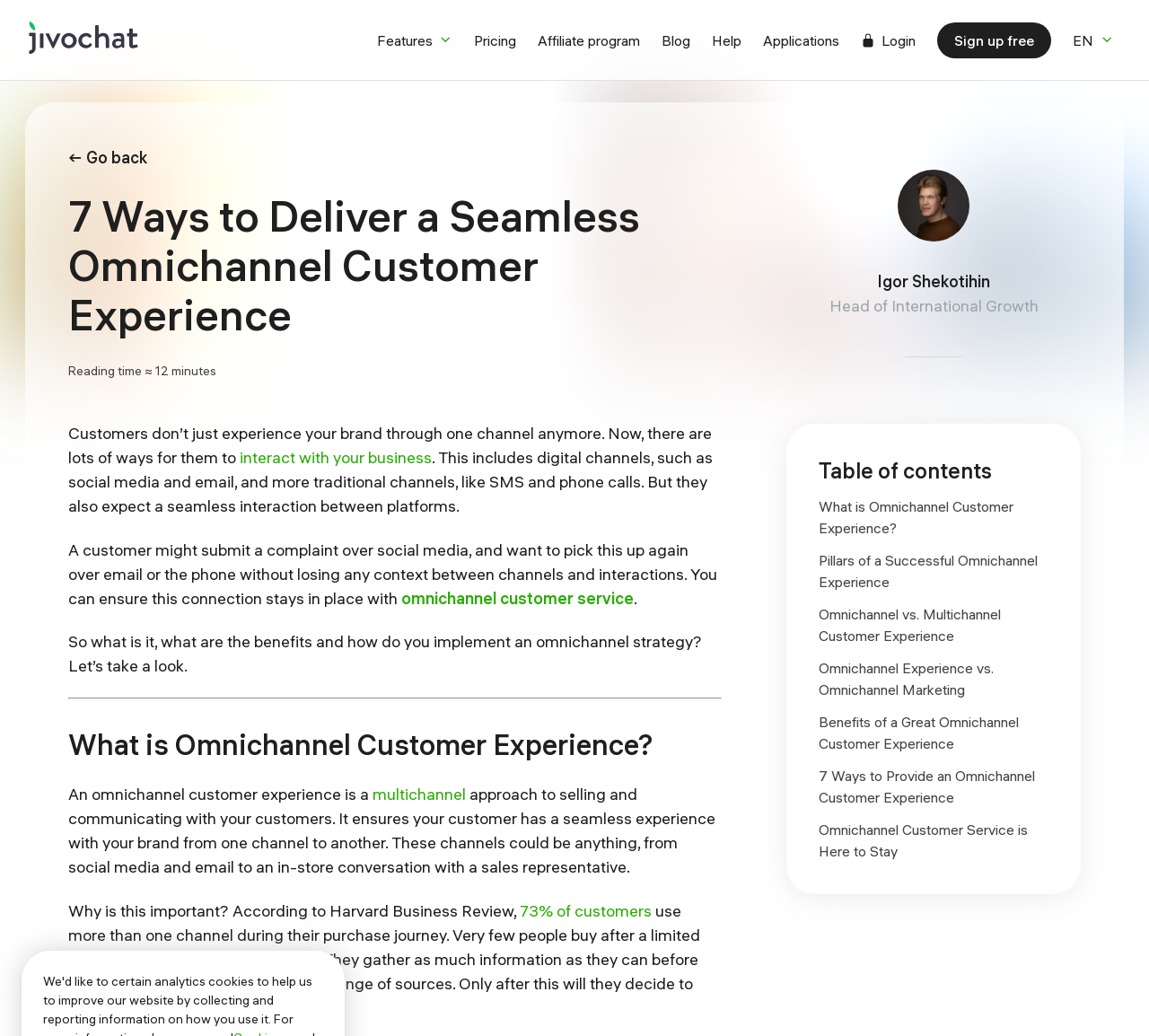Can you look at the image and give a comprehensive answer to the question:
What is the main topic of this webpage?

Based on the webpage content, the main topic is about delivering a seamless omnichannel customer experience, which is evident from the heading and the text content.